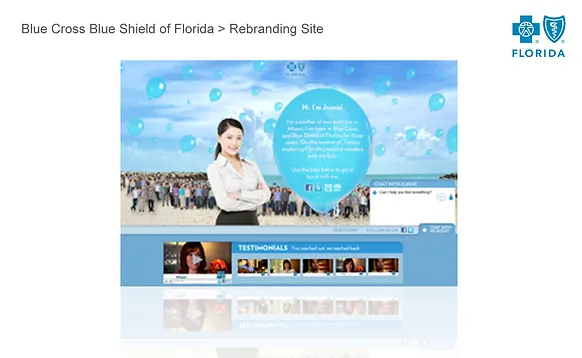Give a one-word or short phrase answer to this question: 
What is the purpose of the section below the main content?

displaying testimonials